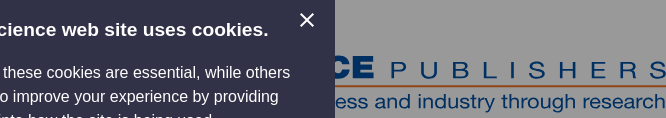What is the slogan of Inderscience Publishers?
Craft a detailed and extensive response to the question.

The phrase 'linking academia, business and industry through research' is displayed alongside the Inderscience Publishers logo, indicating that it is the publisher's slogan, which highlights their commitment to bridging the gap between educational and professional sectors.